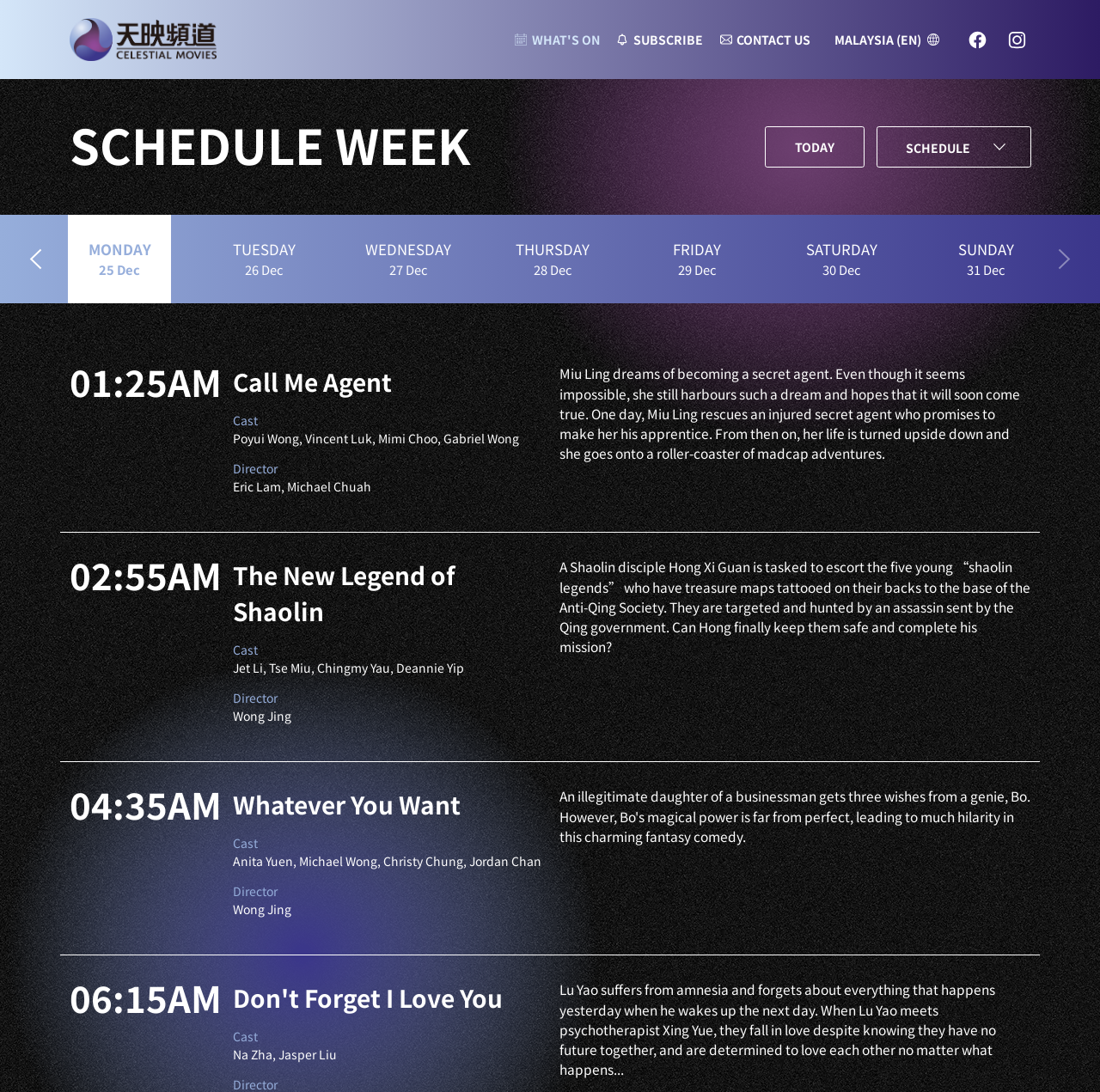Identify the bounding box coordinates of the clickable section necessary to follow the following instruction: "Check the details of Call Me Agent". The coordinates should be presented as four float numbers from 0 to 1, i.e., [left, top, right, bottom].

[0.211, 0.334, 0.356, 0.365]